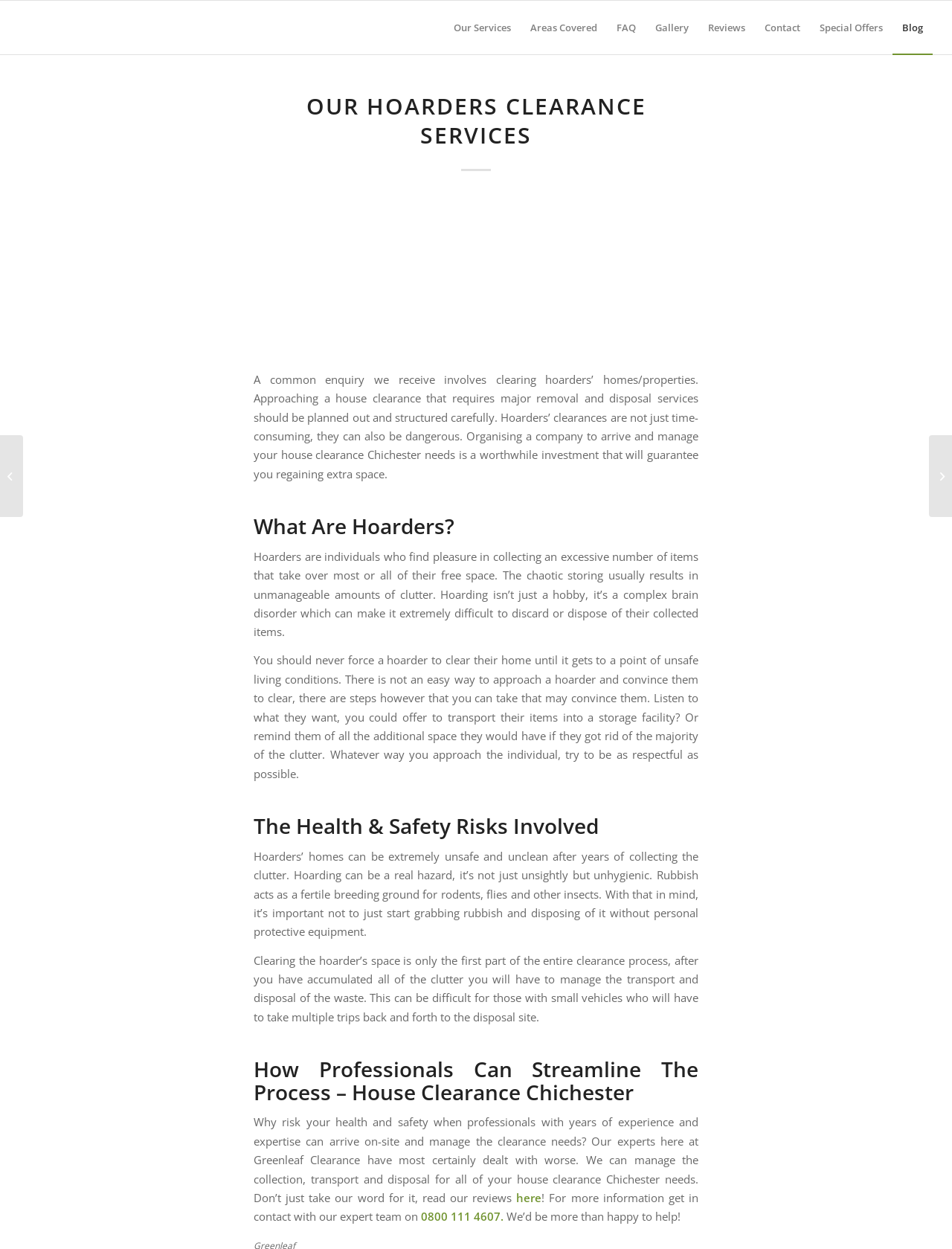Write an exhaustive caption that covers the webpage's main aspects.

This webpage is about Greenleaf Clearance's hoarders clearance services. At the top, there is a logo and a navigation menu with 7 items: Our Services, Areas Covered, FAQ, Gallery, Reviews, Contact, and Special Offers, followed by a Blog link. Below the navigation menu, there is a header section with a title "OUR HOARDERS CLEARANCE SERVICES".

The main content of the webpage is divided into sections. The first section discusses the importance of planning and structuring house clearance that requires major removal and disposal services. It highlights the dangers of hoarding and the need for a professional approach.

The next section explains what hoarders are, describing them as individuals who collect excessive items that take over their living space. It also mentions that hoarding is a complex brain disorder that makes it difficult for individuals to discard or dispose of their collected items.

The following section provides guidance on how to approach a hoarder, emphasizing the importance of being respectful and offering alternatives, such as storing their items in a storage facility.

The subsequent section discusses the health and safety risks involved in hoarding, including the unsanitary conditions and the risk of rodents, flies, and other insects. It also highlights the importance of wearing personal protective equipment when clearing the clutter.

The final section explains how professionals can streamline the process of house clearance, emphasizing the benefits of hiring experts who can manage the collection, transport, and disposal of waste. It also mentions the company's experience and expertise in dealing with hoarders' clearance and invites readers to read their reviews.

There are also two links to other pages on the website, one about decluttering difficulties and another about house clearance in Surrey.